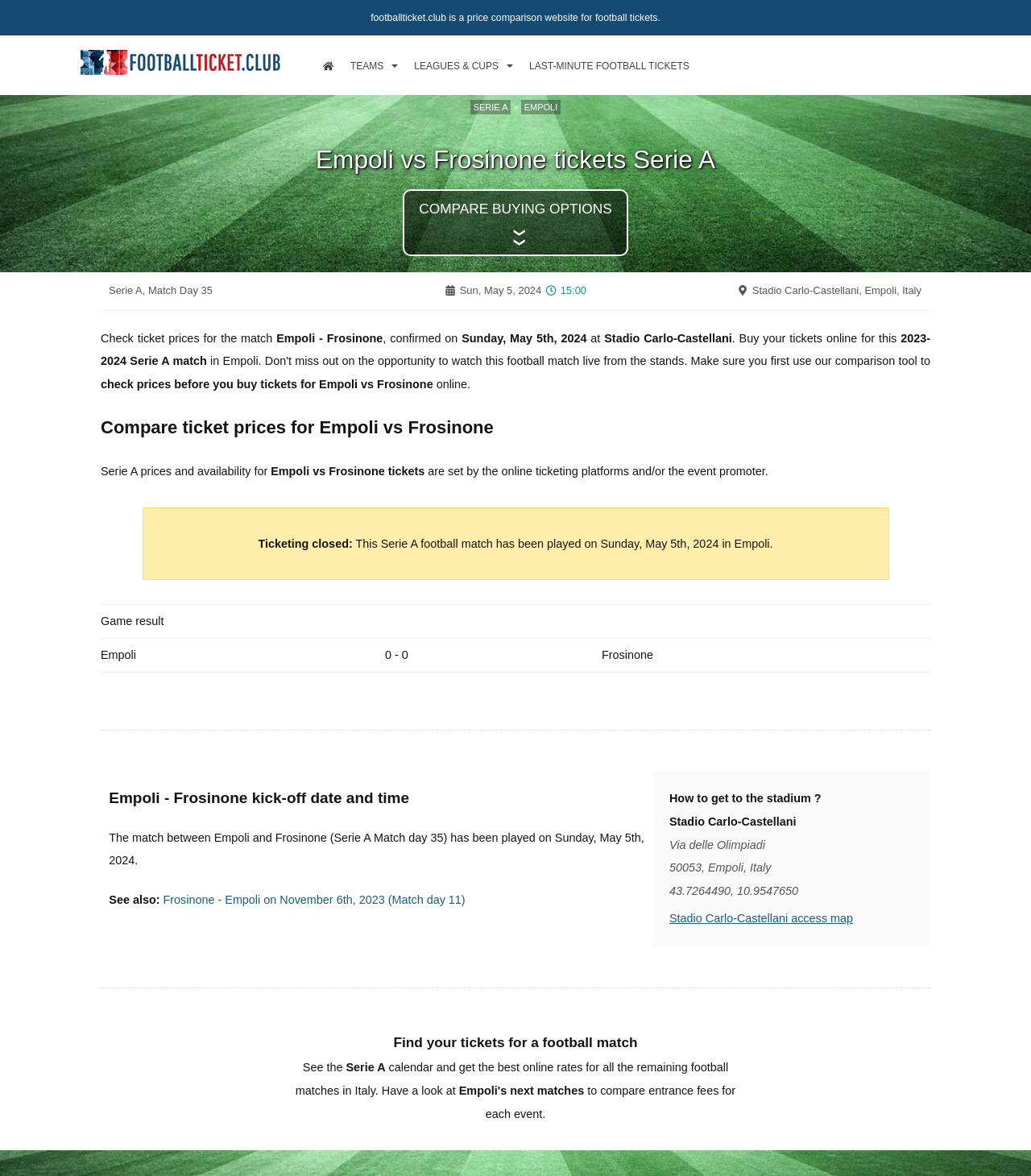From the webpage screenshot, identify the region described by Women’s FA Cup final tickets. Provide the bounding box coordinates as (top-left x, top-left y, bottom-right x, bottom-right y), with each value being a floating point number between 0 and 1.

[0.501, 0.172, 0.658, 0.193]